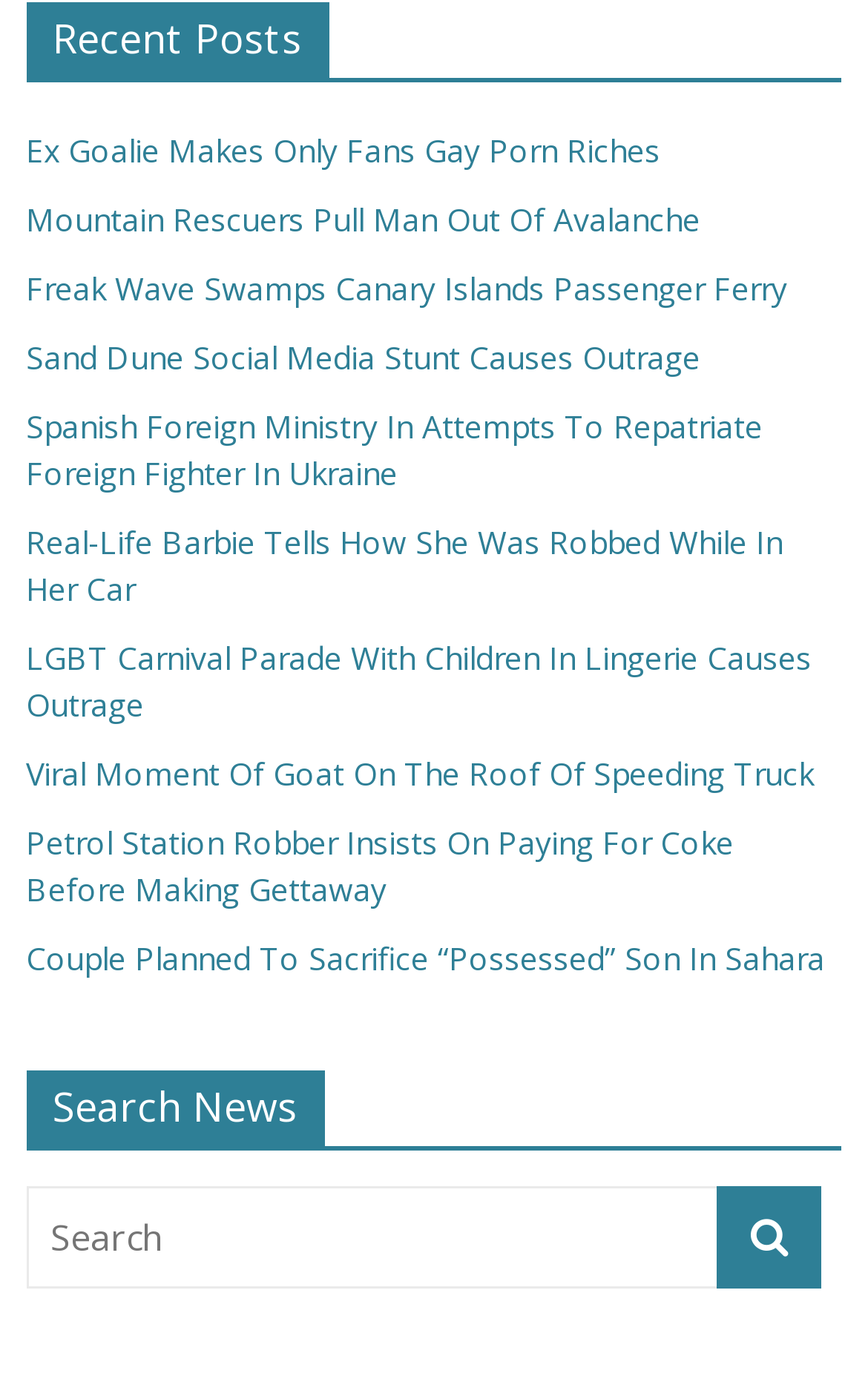How many links are there in the 'Recent Posts' section?
Please answer the question with as much detail and depth as you can.

The 'Recent Posts' section contains 10 links, which are listed vertically below the 'Recent Posts' heading. These links have titles such as 'Ex Goalie Makes Only Fans Gay Porn Riches', 'Mountain Rescuers Pull Man Out Of Avalanche', and so on.